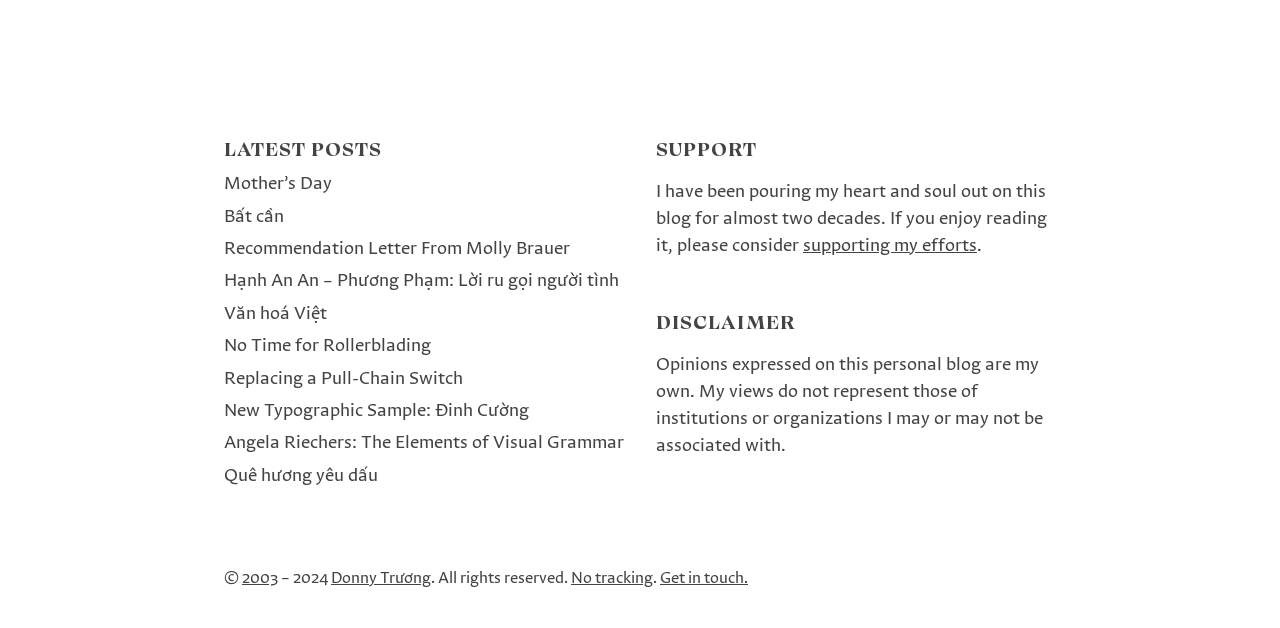Locate the bounding box of the UI element described by: "Mother’s Day" in the given webpage screenshot.

[0.175, 0.279, 0.259, 0.308]